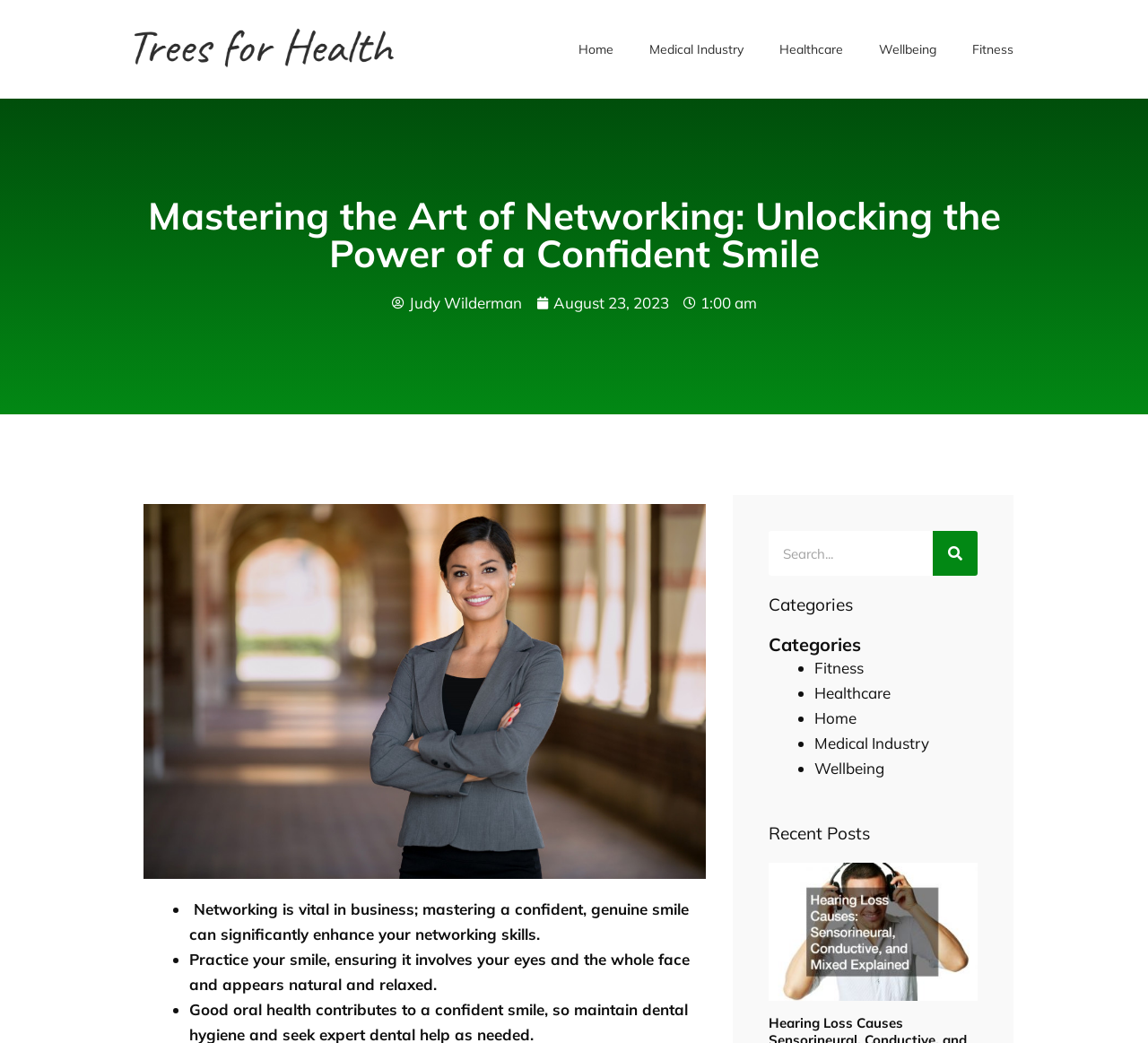Find the bounding box coordinates of the clickable region needed to perform the following instruction: "Click the 'Home' link". The coordinates should be provided as four float numbers between 0 and 1, i.e., [left, top, right, bottom].

[0.504, 0.036, 0.534, 0.059]